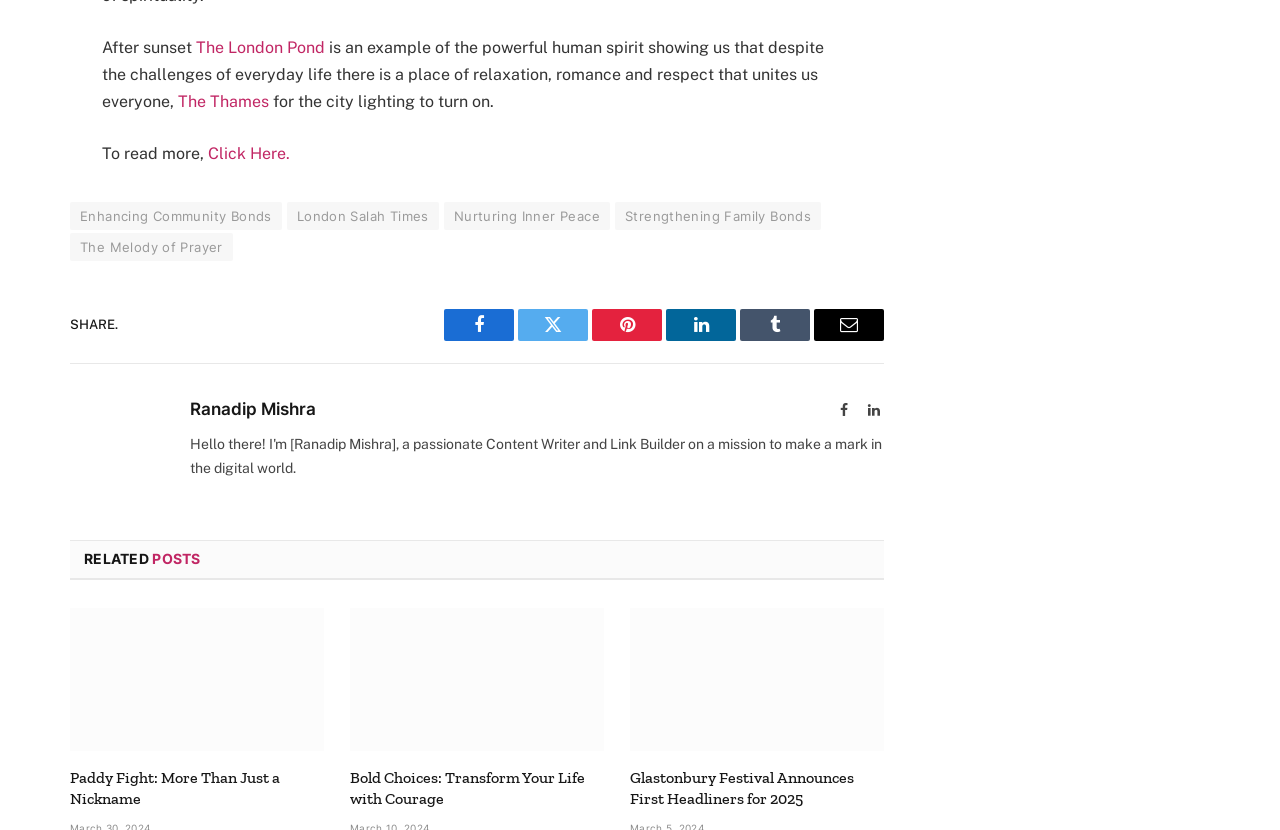What is the purpose of the 'Click Here' link? Please answer the question using a single word or phrase based on the image.

To read more